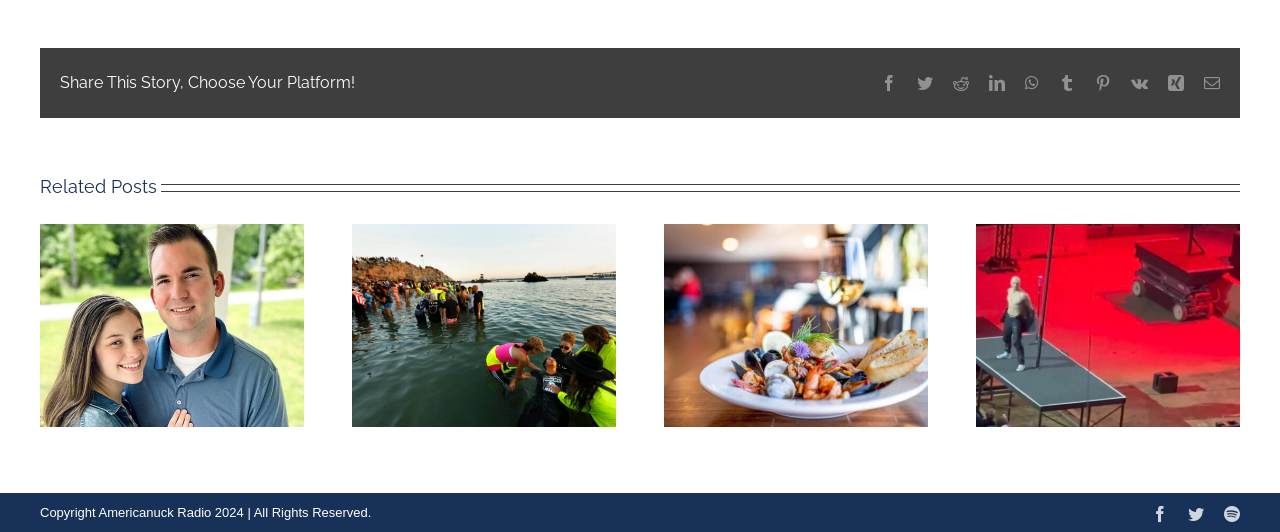Find and indicate the bounding box coordinates of the region you should select to follow the given instruction: "View related post about California Church to Baptize 30,000 People".

[0.275, 0.422, 0.481, 0.802]